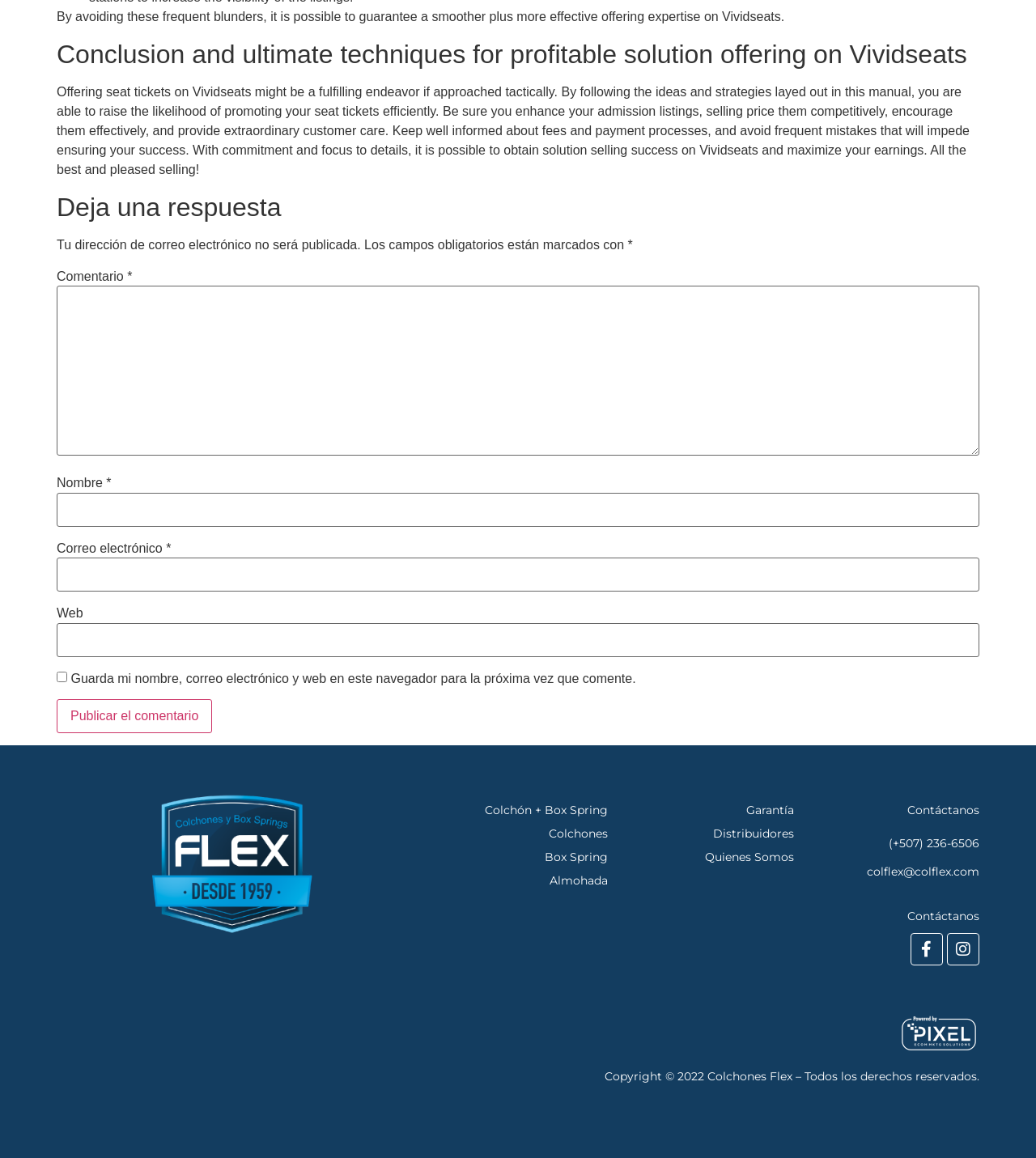Extract the bounding box coordinates for the UI element described as: "Click to reveal".

None